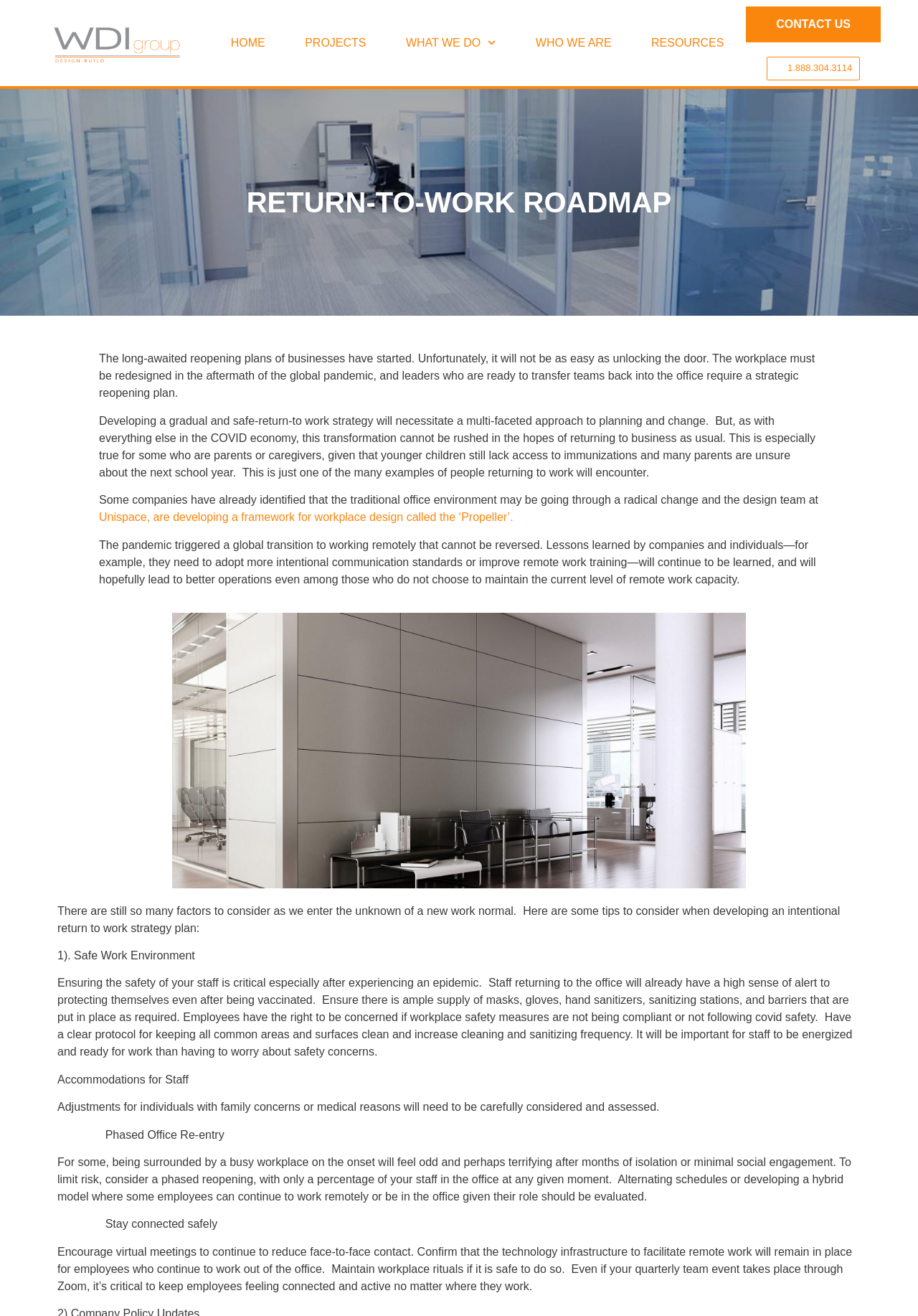Extract the bounding box coordinates of the UI element described by: "1.888.304.3114". The coordinates should include four float numbers ranging from 0 to 1, e.g., [left, top, right, bottom].

[0.835, 0.043, 0.937, 0.061]